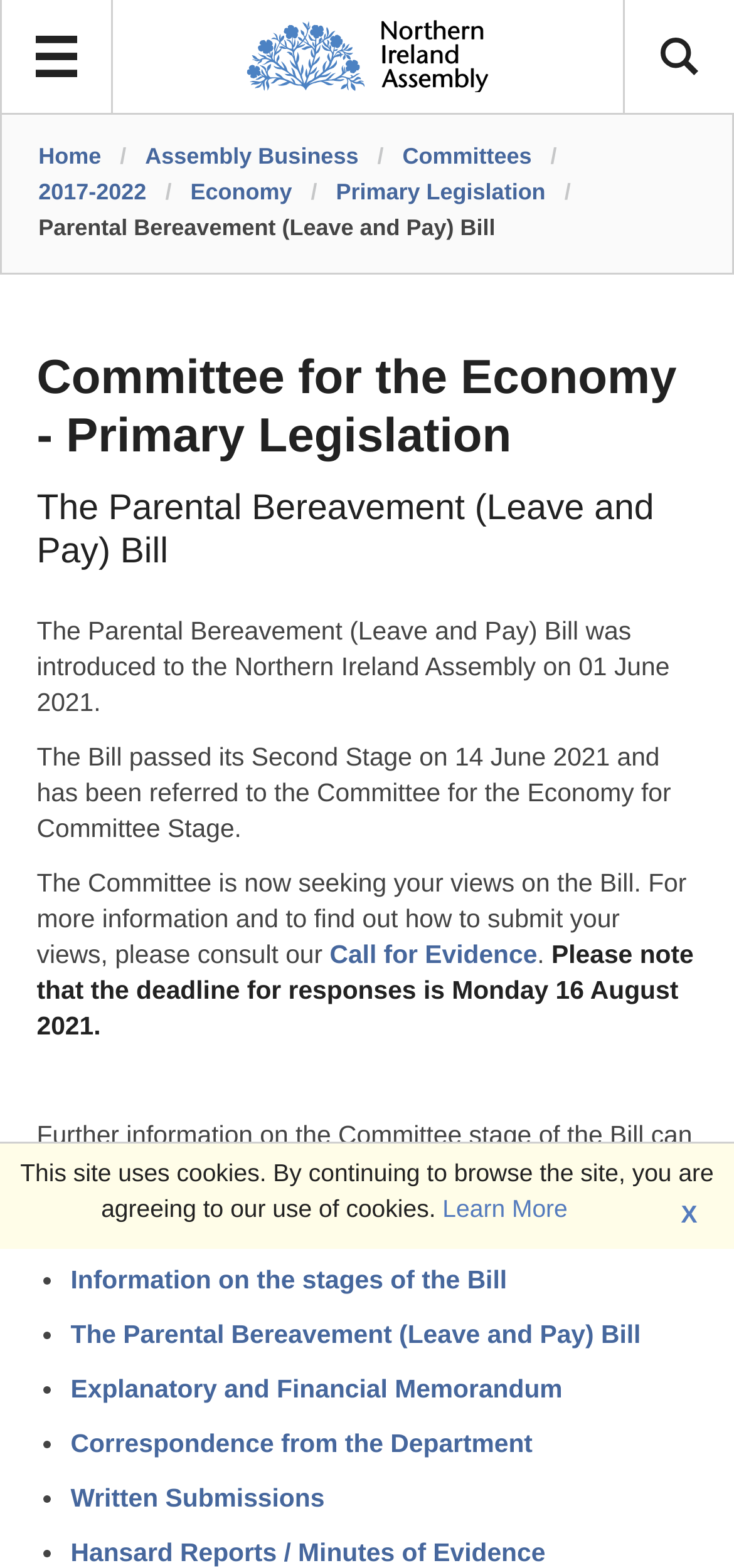Based on the element description, predict the bounding box coordinates (top-left x, top-left y, bottom-right x, bottom-right y) for the UI element in the screenshot: Correspondence from the Department

[0.096, 0.912, 0.726, 0.93]